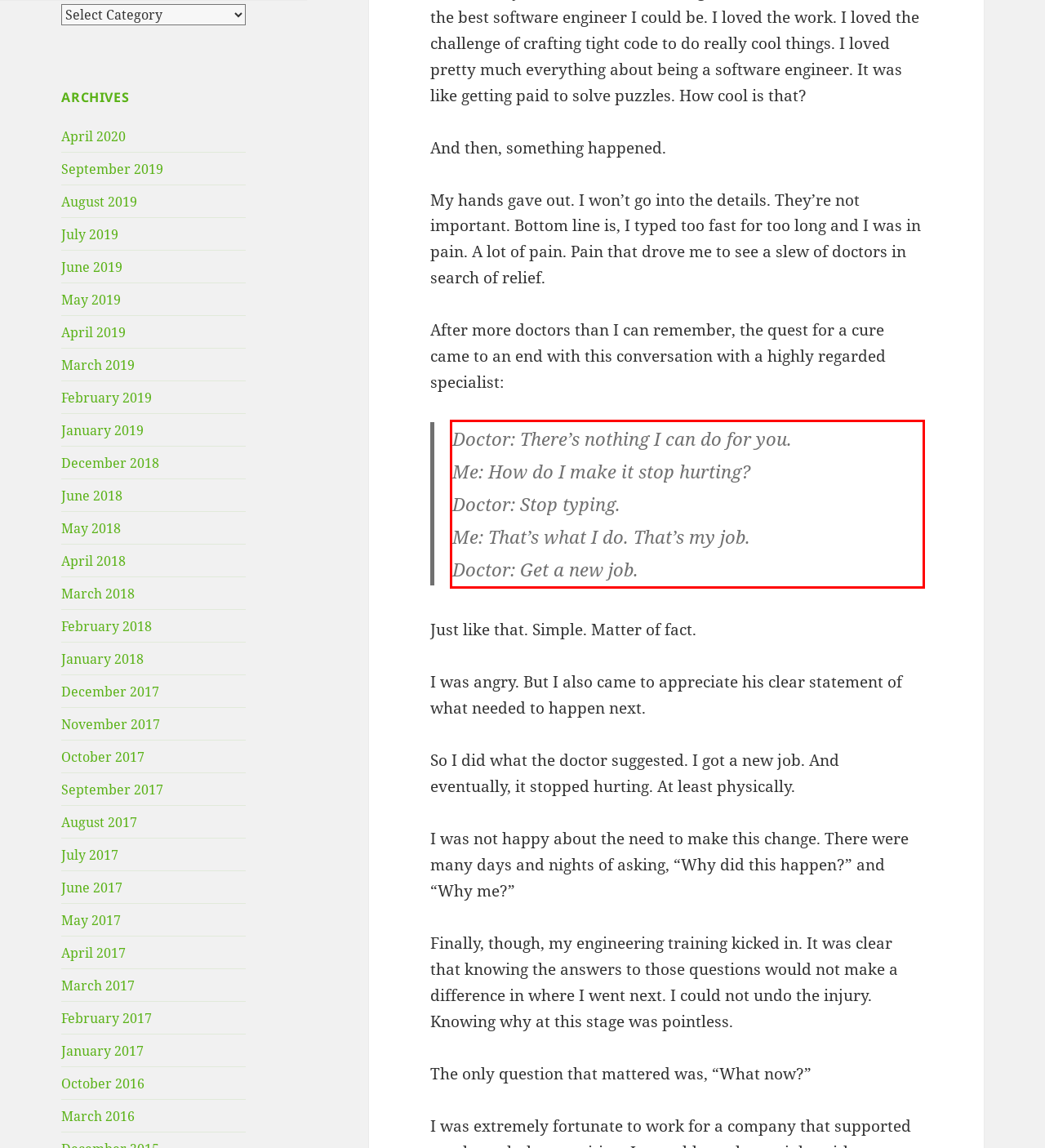Please analyze the provided webpage screenshot and perform OCR to extract the text content from the red rectangle bounding box.

Doctor: There’s nothing I can do for you. Me: How do I make it stop hurting? Doctor: Stop typing. Me: That’s what I do. That’s my job. Doctor: Get a new job.